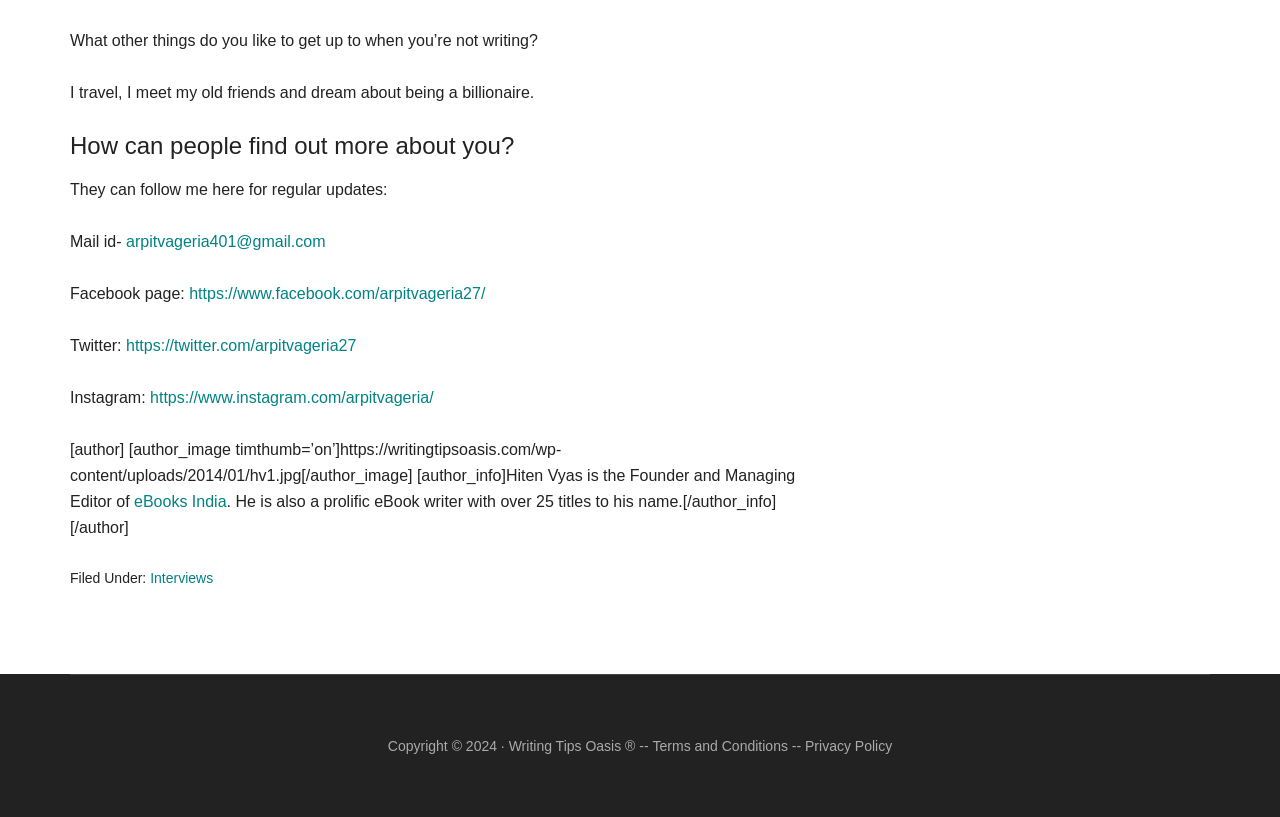Provide the bounding box coordinates of the HTML element this sentence describes: "Terms and Conditions". The bounding box coordinates consist of four float numbers between 0 and 1, i.e., [left, top, right, bottom].

[0.51, 0.903, 0.616, 0.922]